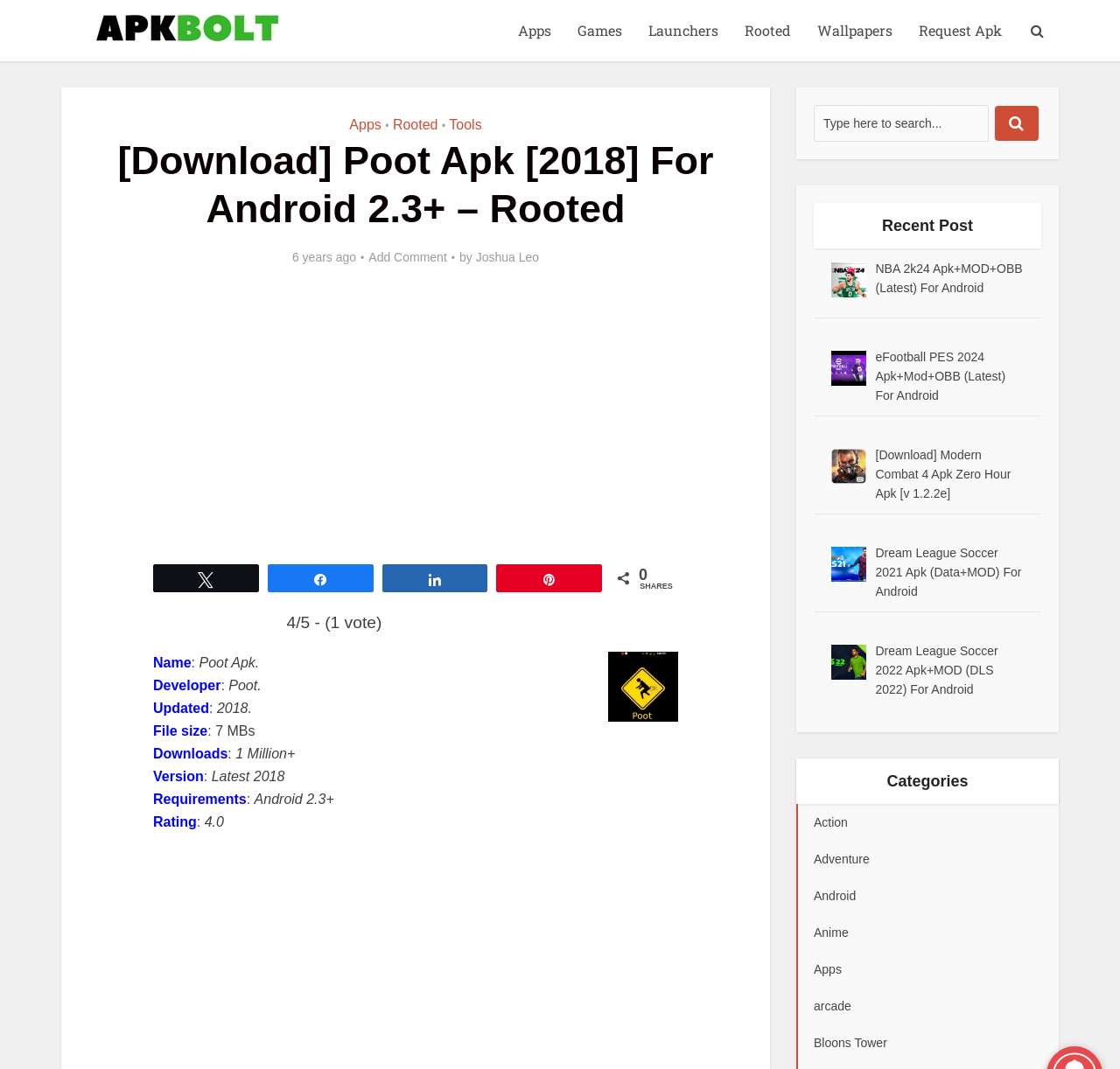Identify the bounding box coordinates of the region that should be clicked to execute the following instruction: "Download Poot Apk".

[0.055, 0.0, 0.289, 0.056]